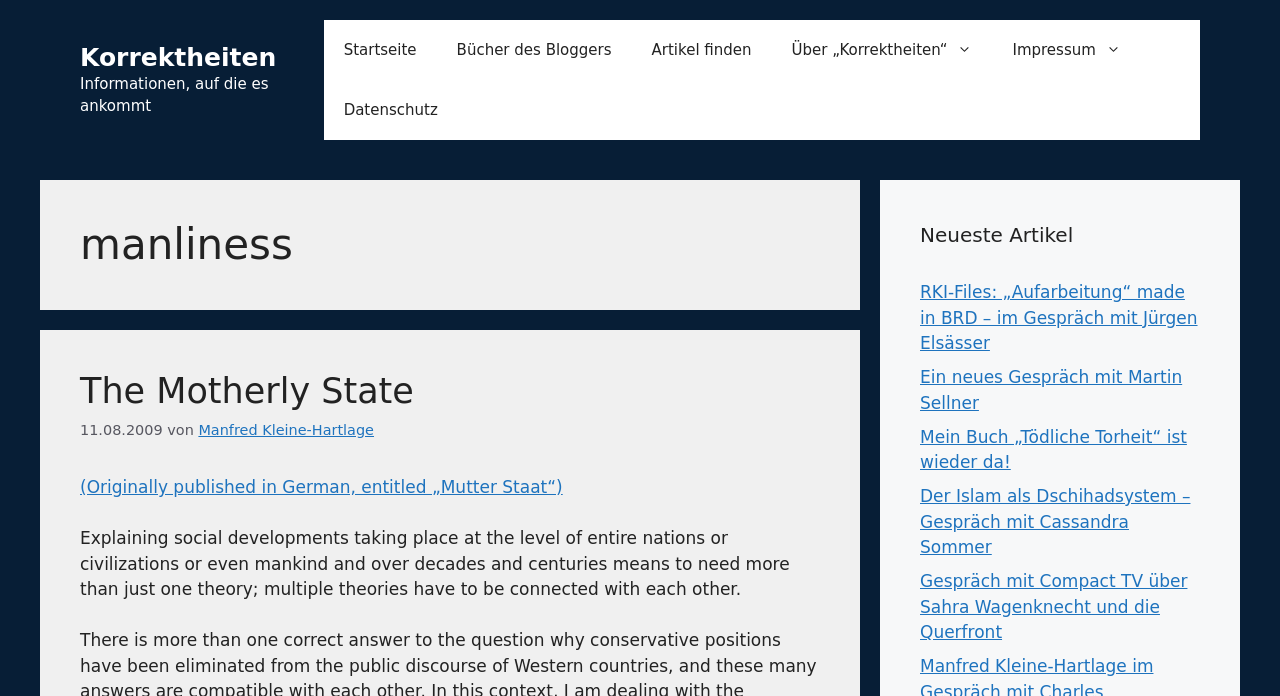Determine the coordinates of the bounding box for the clickable area needed to execute this instruction: "Click on the 'Korrektheiten' link".

[0.062, 0.061, 0.216, 0.103]